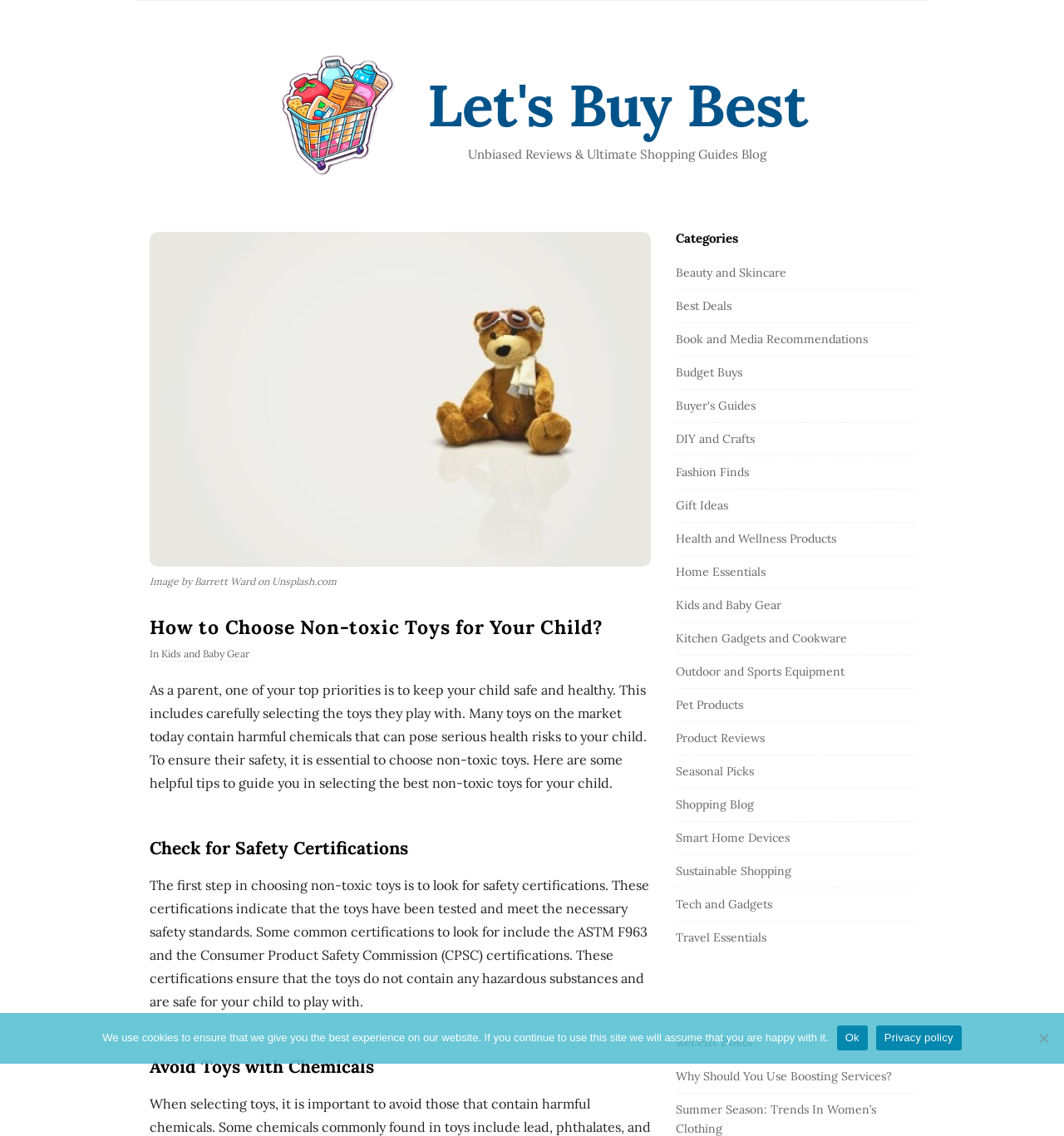What is the website's name?
Look at the image and answer with only one word or phrase.

Let's Buy Best